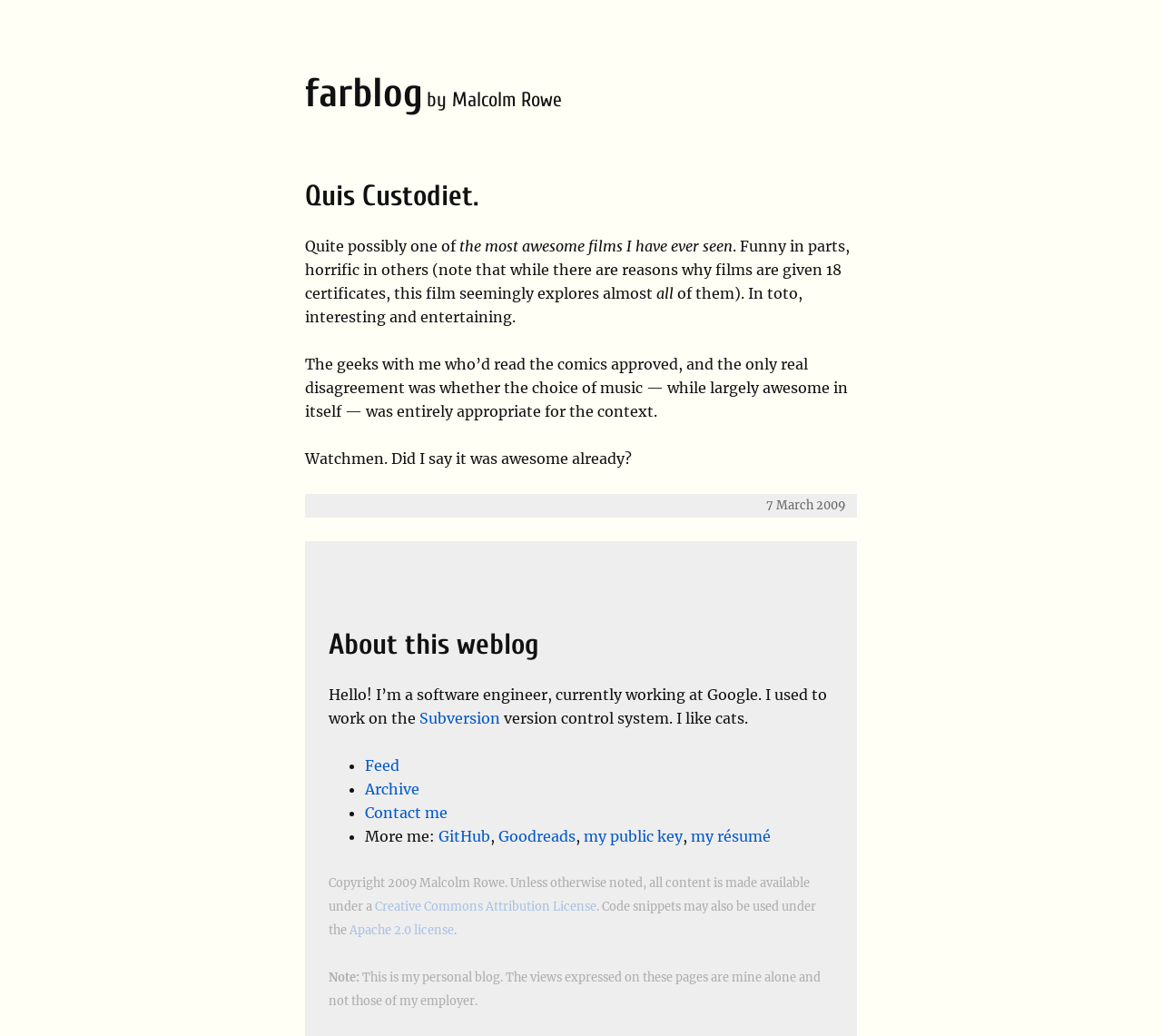Kindly determine the bounding box coordinates of the area that needs to be clicked to fulfill this instruction: "go to farblog".

[0.262, 0.067, 0.364, 0.113]